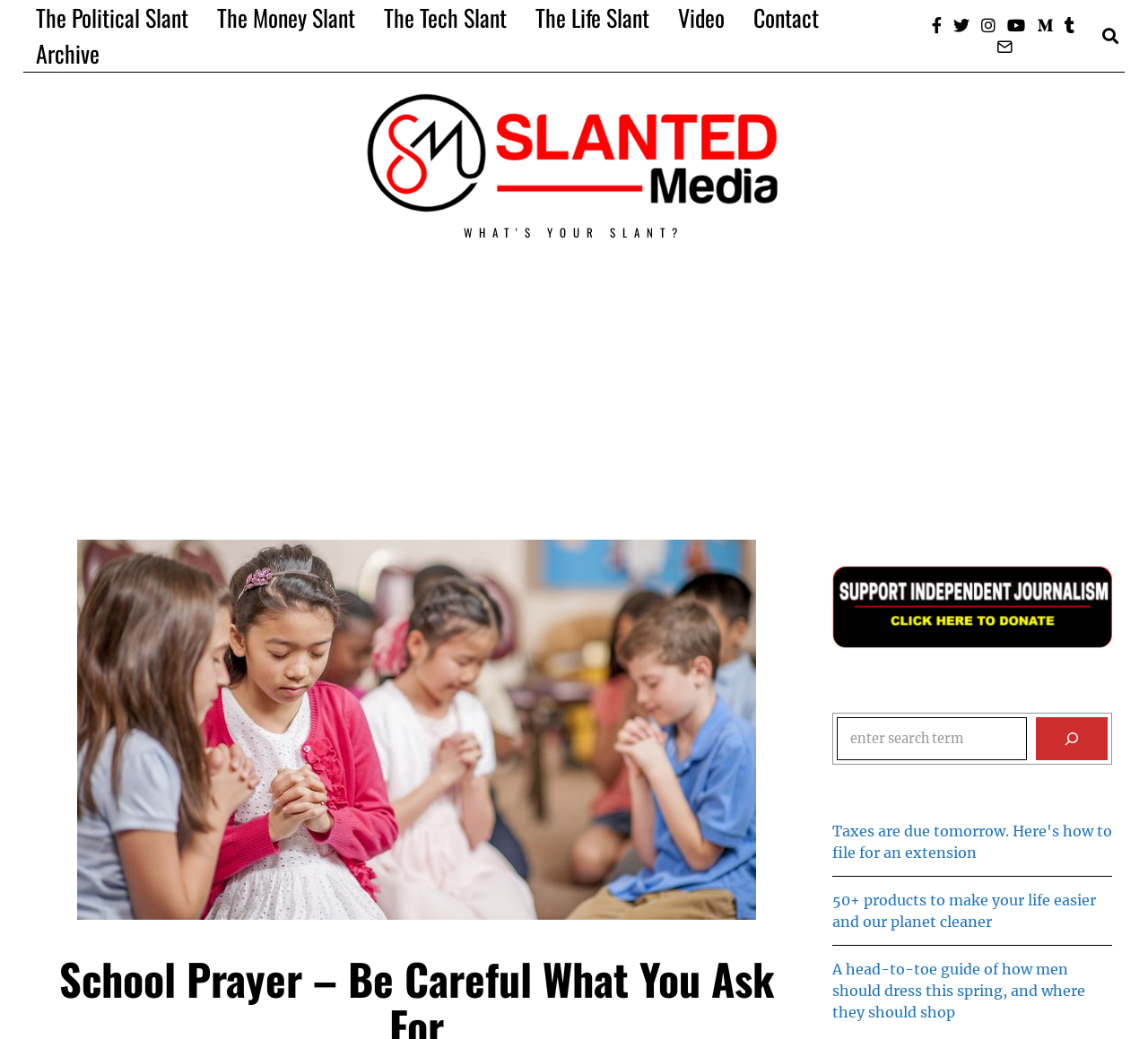Construct a comprehensive description capturing every detail on the webpage.

This webpage is about Slanted Media, a platform that offers various perspectives on different topics. At the top, there are six links: "The Political Slant", "The Money Slant", "The Tech Slant", "The Life Slant", "Video", and "Contact", which are evenly spaced and take up the entire width of the page. 

Below these links, there is a logo on the left side, accompanied by a heading that reads "Logo". On the right side of the logo, there is a heading that asks "WHAT'S YOUR SLANT?".

Below the logo and the heading, there is a large advertisement iframe that takes up most of the width of the page. 

On the right side of the page, there is a column of links and images. At the top of this column, there is a "Donate" link with an accompanying image. Below the "Donate" link, there is a search bar with a "Search" button and a small image. 

Further down the column, there are three links to articles: one about filing taxes, one about eco-friendly products, and one about men's fashion. These links take up the rest of the column.

At the top right corner of the page, there are six social media links represented by icons.